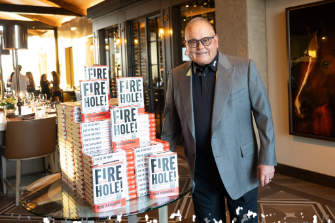Offer a detailed narrative of what is shown in the image.

In this image, Bob Parsons, the founder of GoDaddy and PXG, stands confidently next to a prominent display of his new memoir, "Fire in the Hole!" The book, stacked in neat piles, highlights Parsons' impactful personal journey, reflecting on themes such as trauma, resilience, and success. The setting appears to be a sophisticated indoor space, likely a book launch or promotional event, characterized by warm lighting and elegant decor in the background. Parsons is dressed in a stylish blazer, exuding a charismatic presence, as he engages with attendees about his life's challenges and triumphs, which he articulates in his memoir. This book promises an insightful look into his upbringing, experiences in Vietnam, and innovative approaches to dealing with PTSD through psychedelic-assisted therapy.